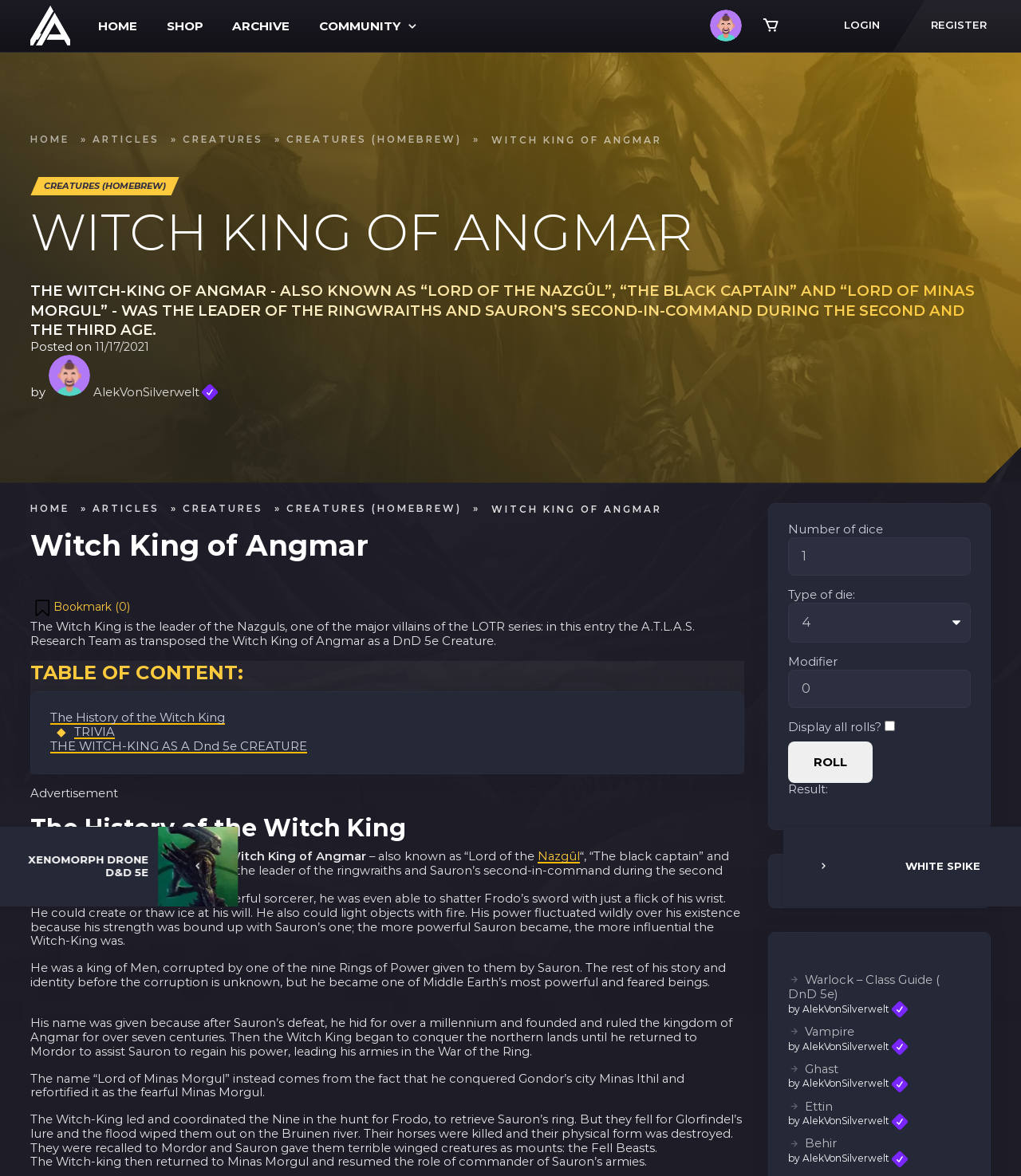Using the information in the image, give a comprehensive answer to the question: 
What is the name of the author who posted this creature?

The webpage mentions 'Posted by AlekVonSilverwelt' at the top, indicating that AlekVonSilverwelt is the author who posted this creature.